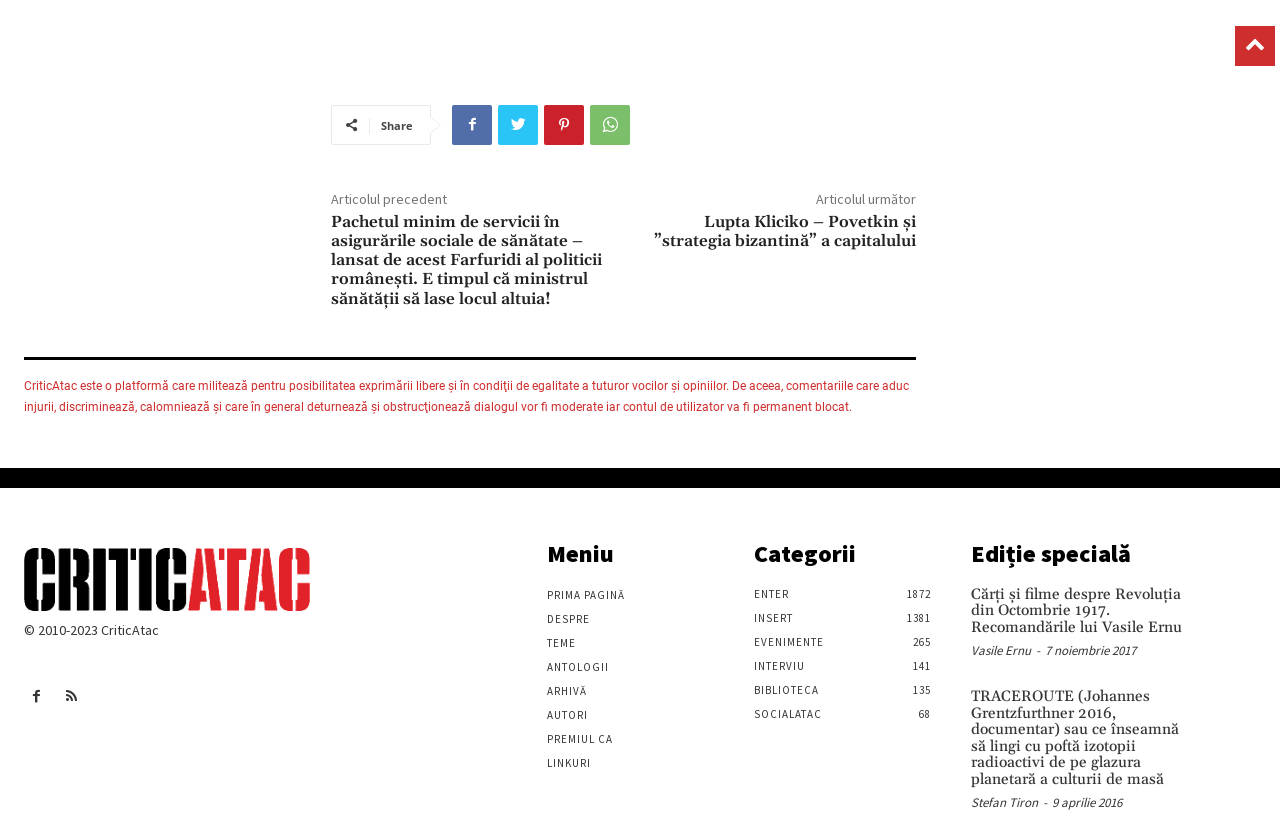Please locate the bounding box coordinates of the element's region that needs to be clicked to follow the instruction: "View the 'TRACEROUTE (Johannes Grentzfurthner 2016, documentar) sau ce înseamnă să lingi cu poftă izotopii radioactivi de pe glazura planetară a culturii de masă' article". The bounding box coordinates should be provided as four float numbers between 0 and 1, i.e., [left, top, right, bottom].

[0.937, 0.817, 0.981, 0.885]